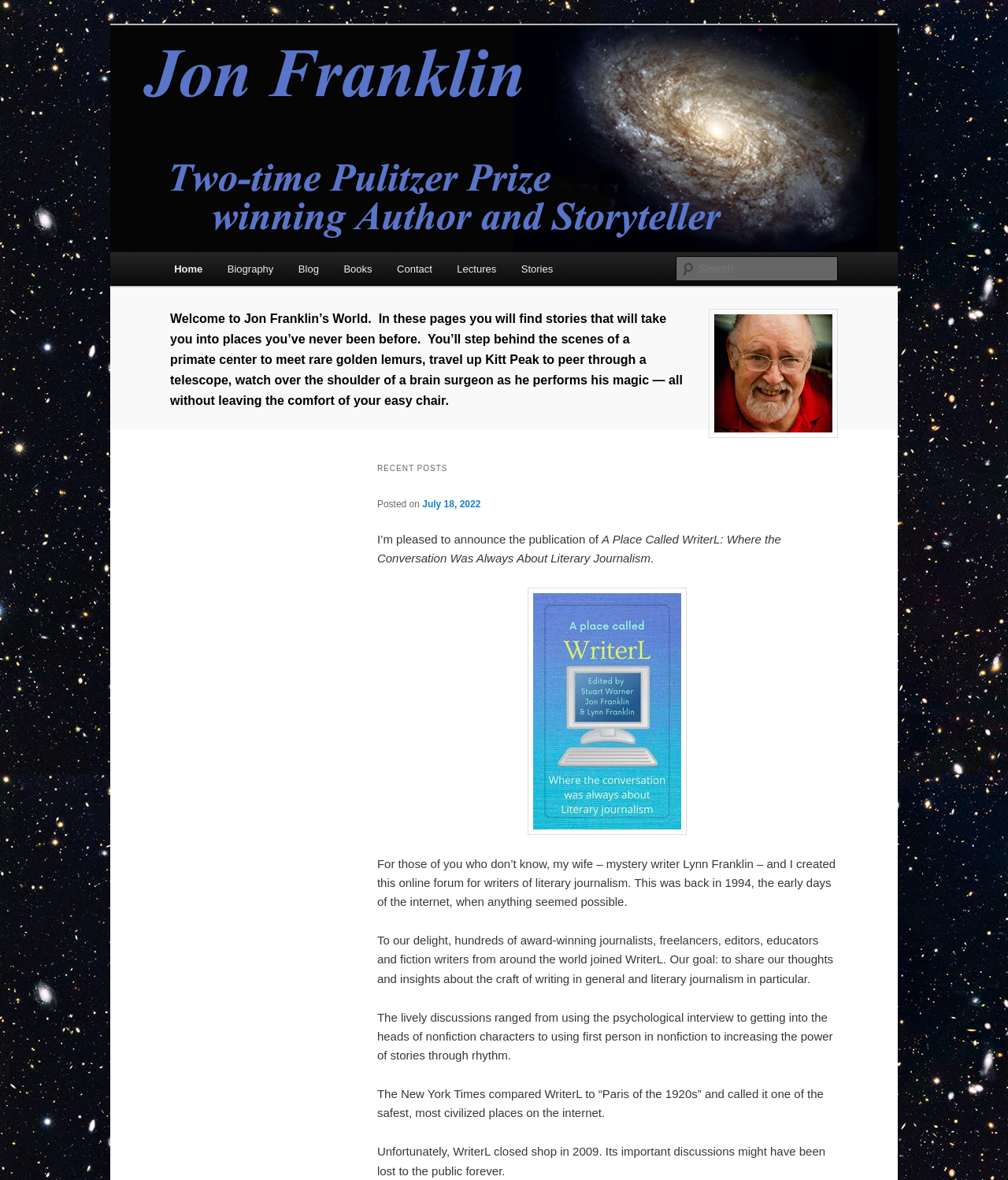Produce an elaborate caption capturing the essence of the webpage.

This webpage appears to be a personal website or blog of Jon Franklin, a writer. At the top, there is a search bar and a link to skip to the primary content. Below that, there is a main menu with links to different sections of the website, including Home, Biography, Blog, Books, Contact, and Lectures.

The main content of the page is divided into two sections. The first section has a heading that welcomes visitors to Jon Franklin's world and invites them to explore stories that will take them to new places. This section includes a large image and a brief introduction to the website.

The second section is titled "RECENT POSTS" and features a recent blog post. The post is about the publication of a book called "A Place Called WriterL" and includes a link to the book cover. The text describes the book as an online forum for writers of literary journalism that was created by Jon Franklin and his wife in 1994. The post goes on to describe the lively discussions that took place on the forum, which was compared to "Paris of the 1920s" by The New York Times. Unfortunately, the forum closed in 2009, but the important discussions are now preserved in the book.

There are a total of 7 links in the main menu, 1 search bar, 1 image in the introduction section, and 1 image of the book cover in the blog post. The webpage has a clean and organized layout, making it easy to navigate and read.